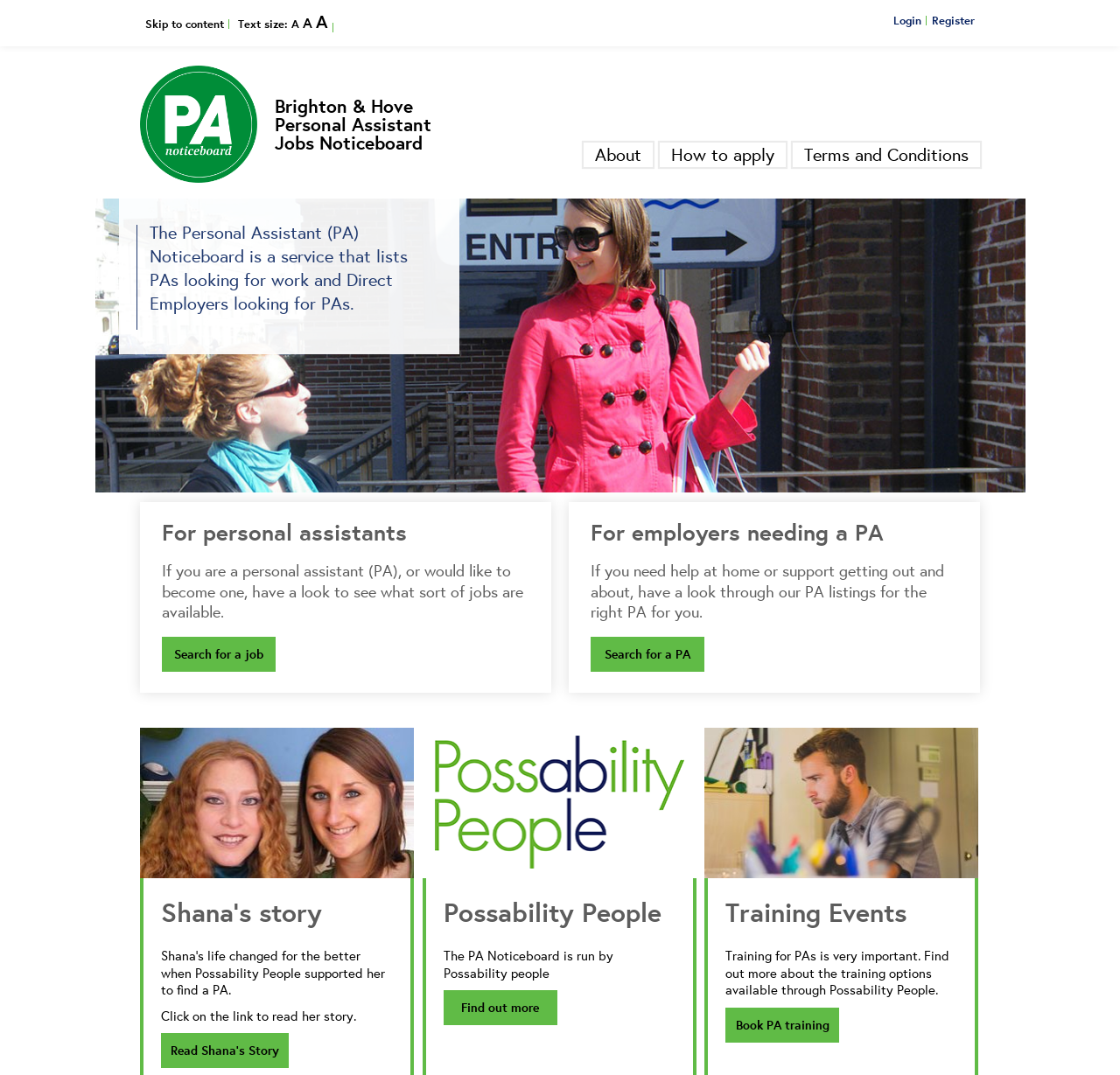Identify the bounding box coordinates for the element you need to click to achieve the following task: "Login". The coordinates must be four float values ranging from 0 to 1, formatted as [left, top, right, bottom].

[0.793, 0.011, 0.827, 0.027]